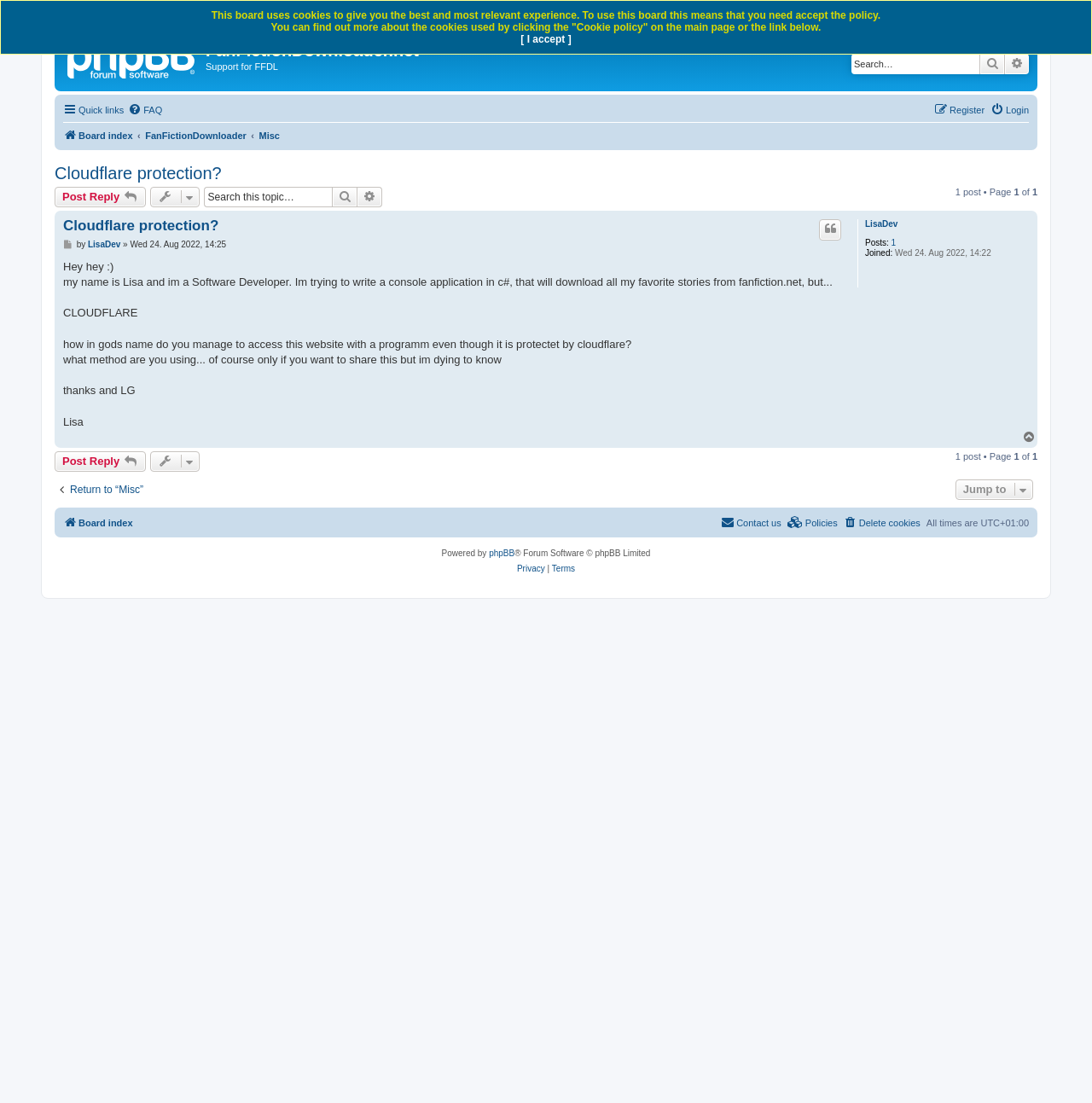Find the bounding box of the web element that fits this description: "Advanced search".

[0.92, 0.049, 0.942, 0.067]